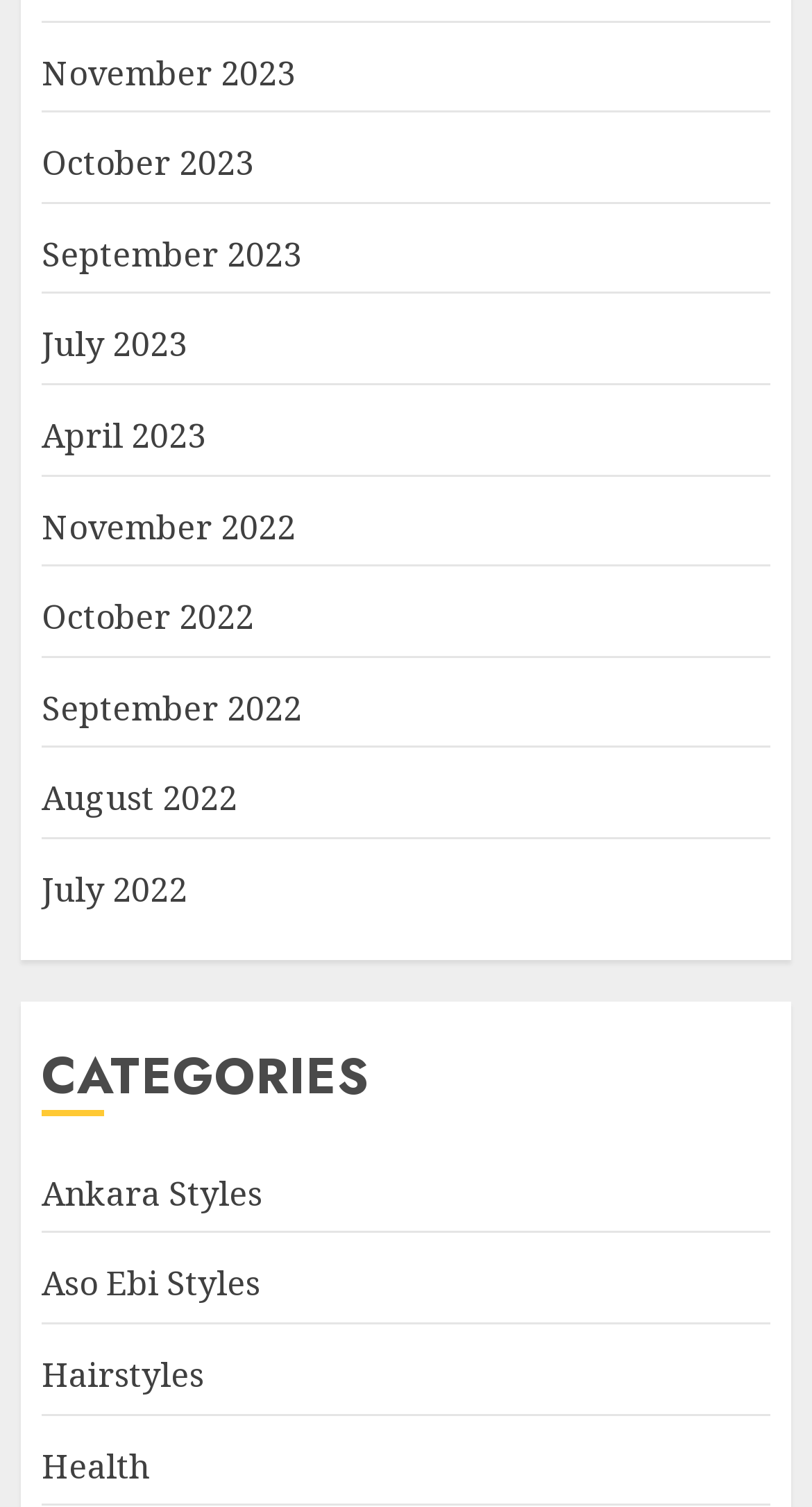Locate the UI element described by Hairstyles in the provided webpage screenshot. Return the bounding box coordinates in the format (top-left x, top-left y, bottom-right x, bottom-right y), ensuring all values are between 0 and 1.

[0.051, 0.897, 0.251, 0.929]